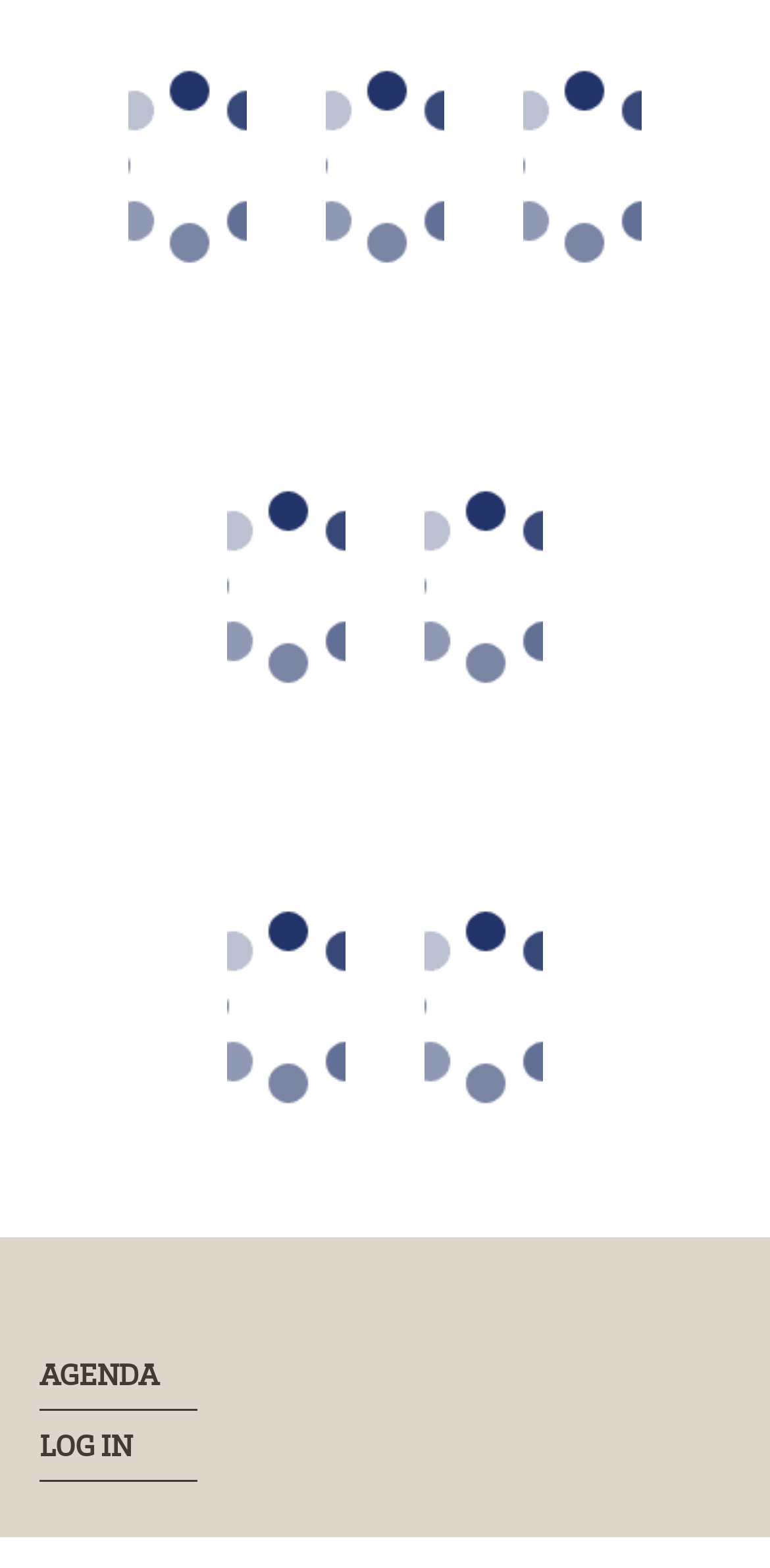Find the bounding box coordinates of the clickable area that will achieve the following instruction: "Click on Sign Up".

None